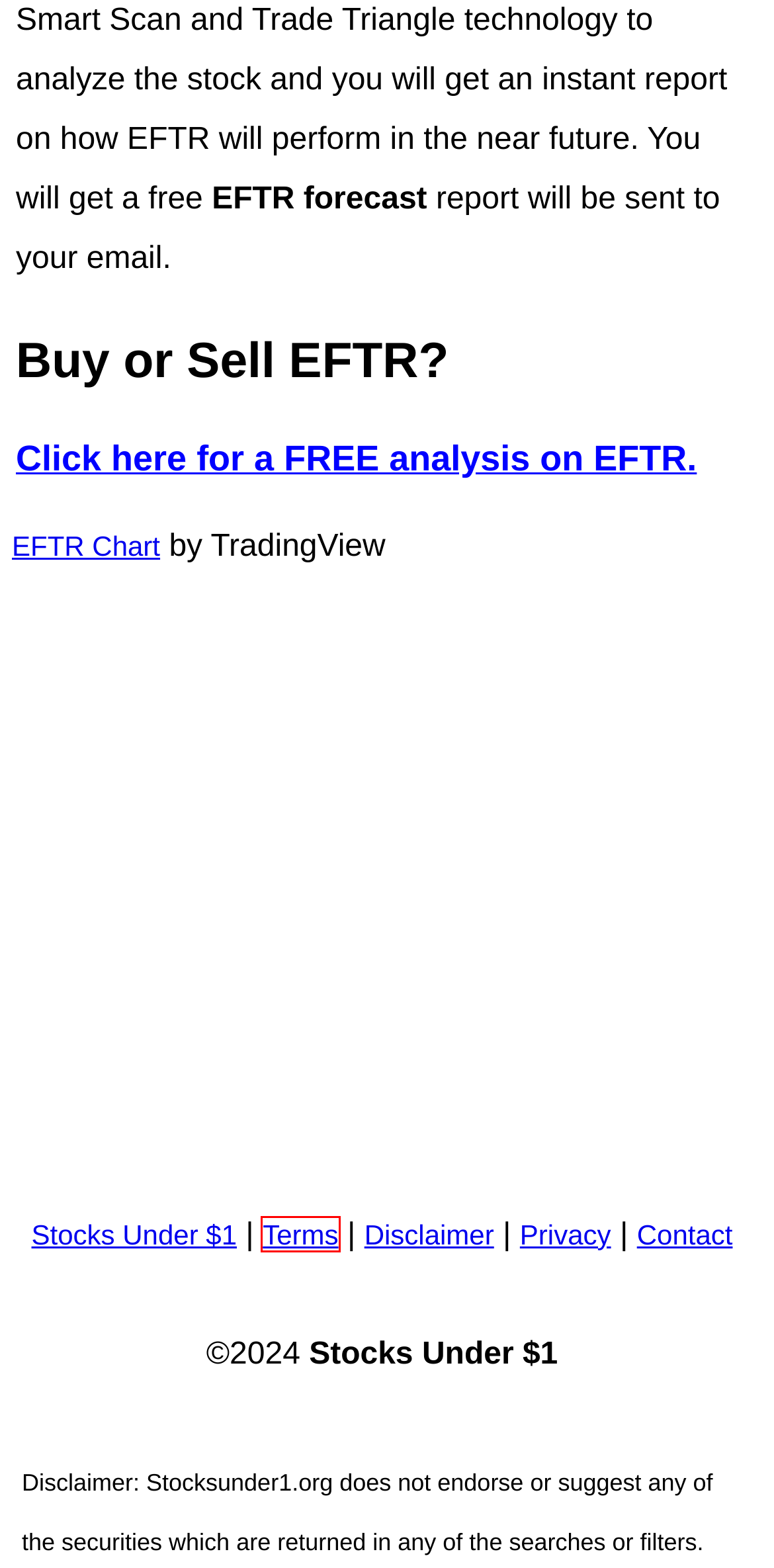You are given a screenshot depicting a webpage with a red bounding box around a UI element. Select the description that best corresponds to the new webpage after clicking the selected element. Here are the choices:
A. ‎Penny Stocks List - Intraday on the App Store
B. Penny Stocks Trading eBook
C. Contact US
D. Penny Stocks Trading - Step By Step Guide for Beginners 2024
E. Terms of Service
F. Stocks Under $1 - Best Penny Stocks
G. OTC Penny Stocks - OTC Stocks Screener
H. Privacy Policy Statement

E